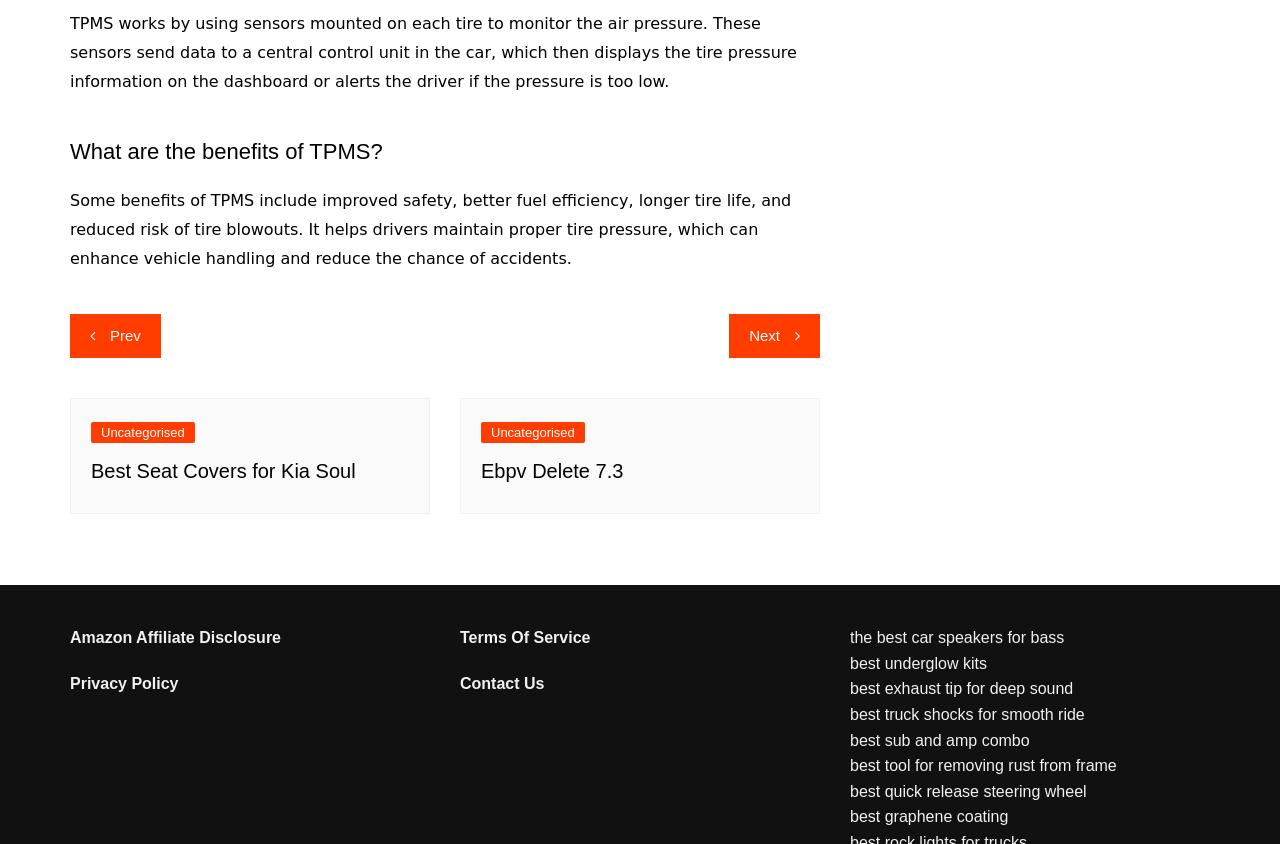Locate the bounding box coordinates of the element to click to perform the following action: 'Click on 'Prev''. The coordinates should be given as four float values between 0 and 1, in the form of [left, top, right, bottom].

[0.055, 0.372, 0.126, 0.424]